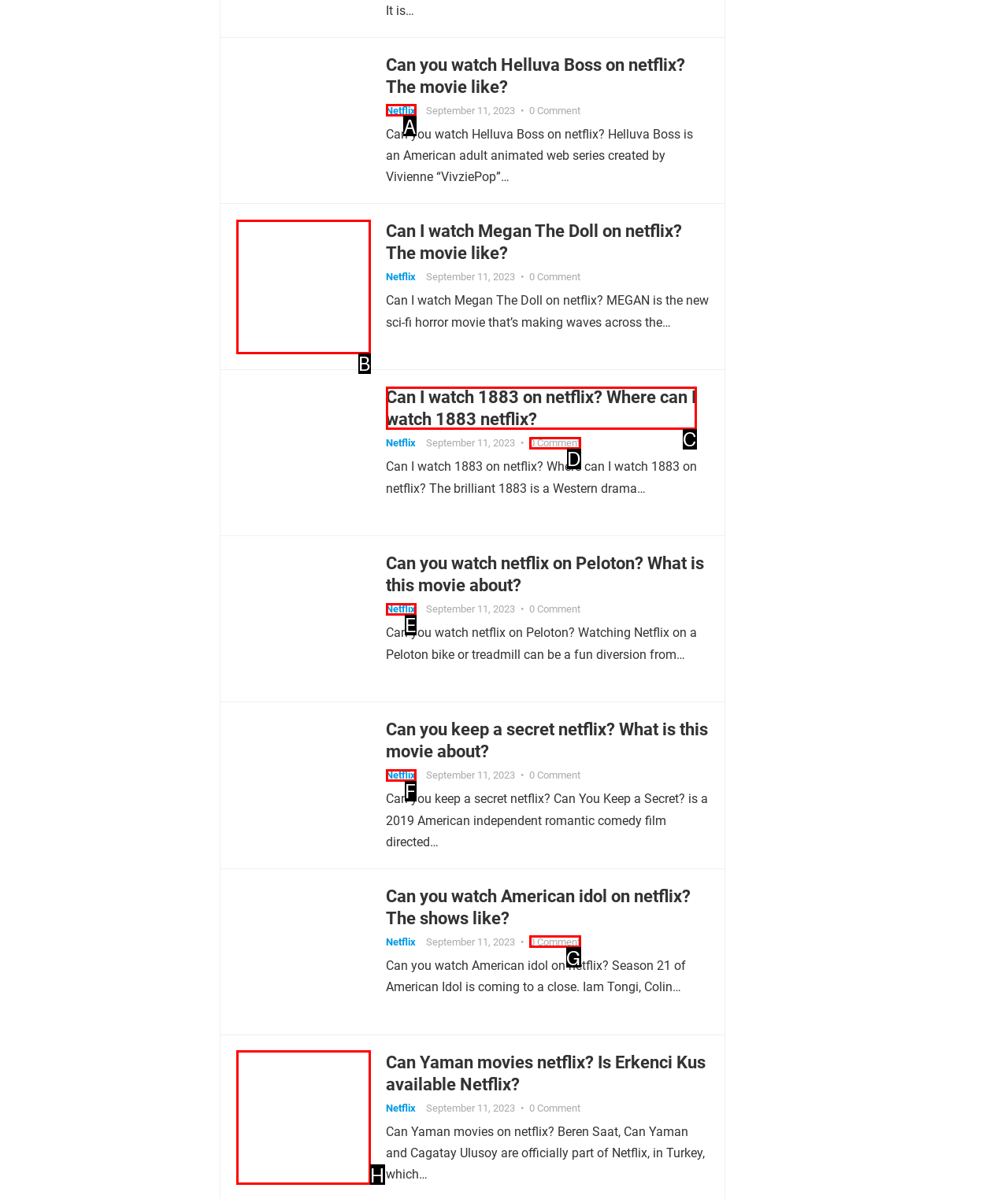Given the description: Netflix, select the HTML element that best matches it. Reply with the letter of your chosen option.

E